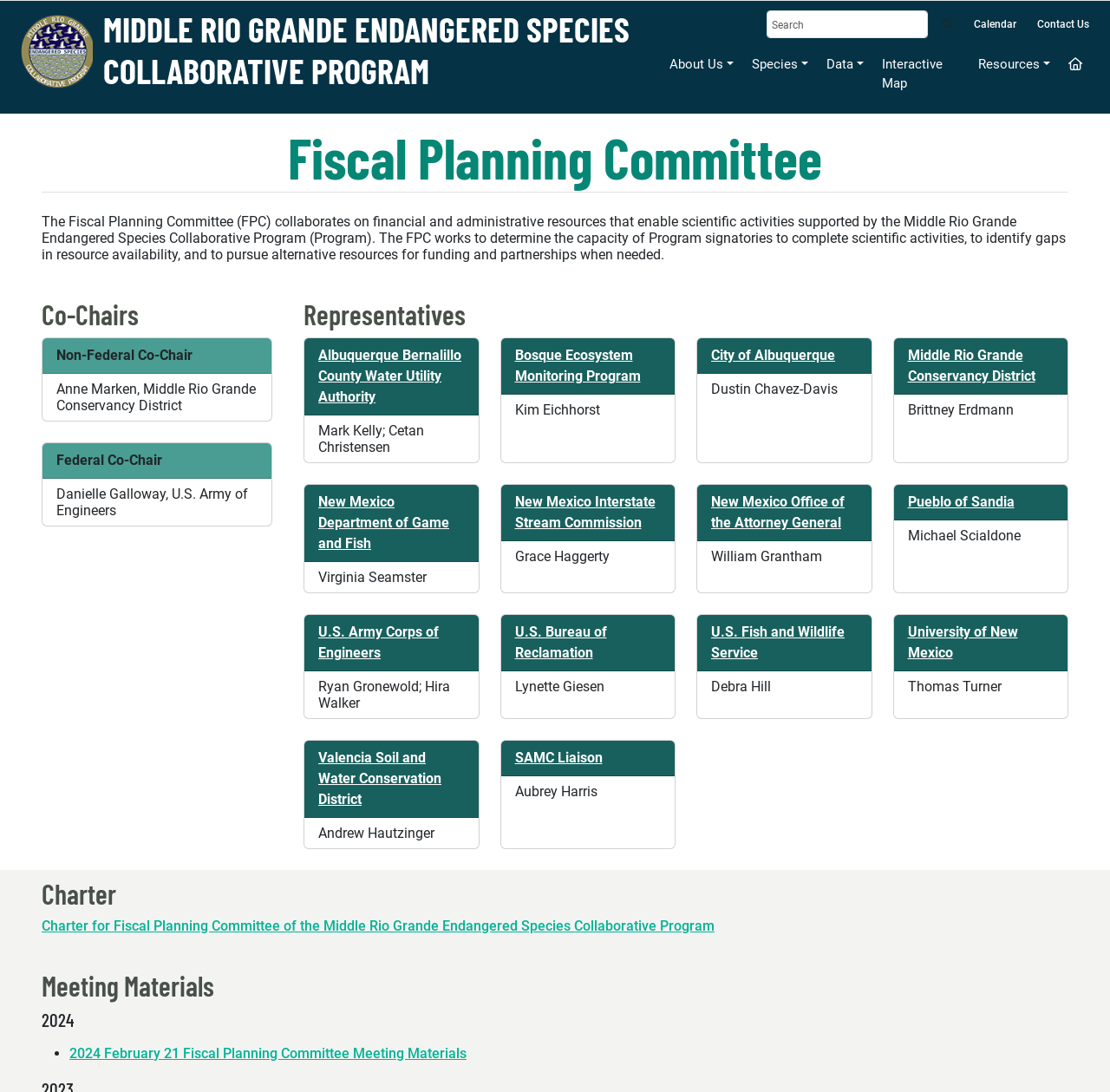Using the information in the image, give a comprehensive answer to the question: 
Who is the Non-Federal Co-Chair?

The Non-Federal Co-Chair is Anne Marken, Middle Rio Grande Conservancy District, as stated in the StaticText element with the description 'Anne Marken, Middle Rio Grande Conservancy District'.